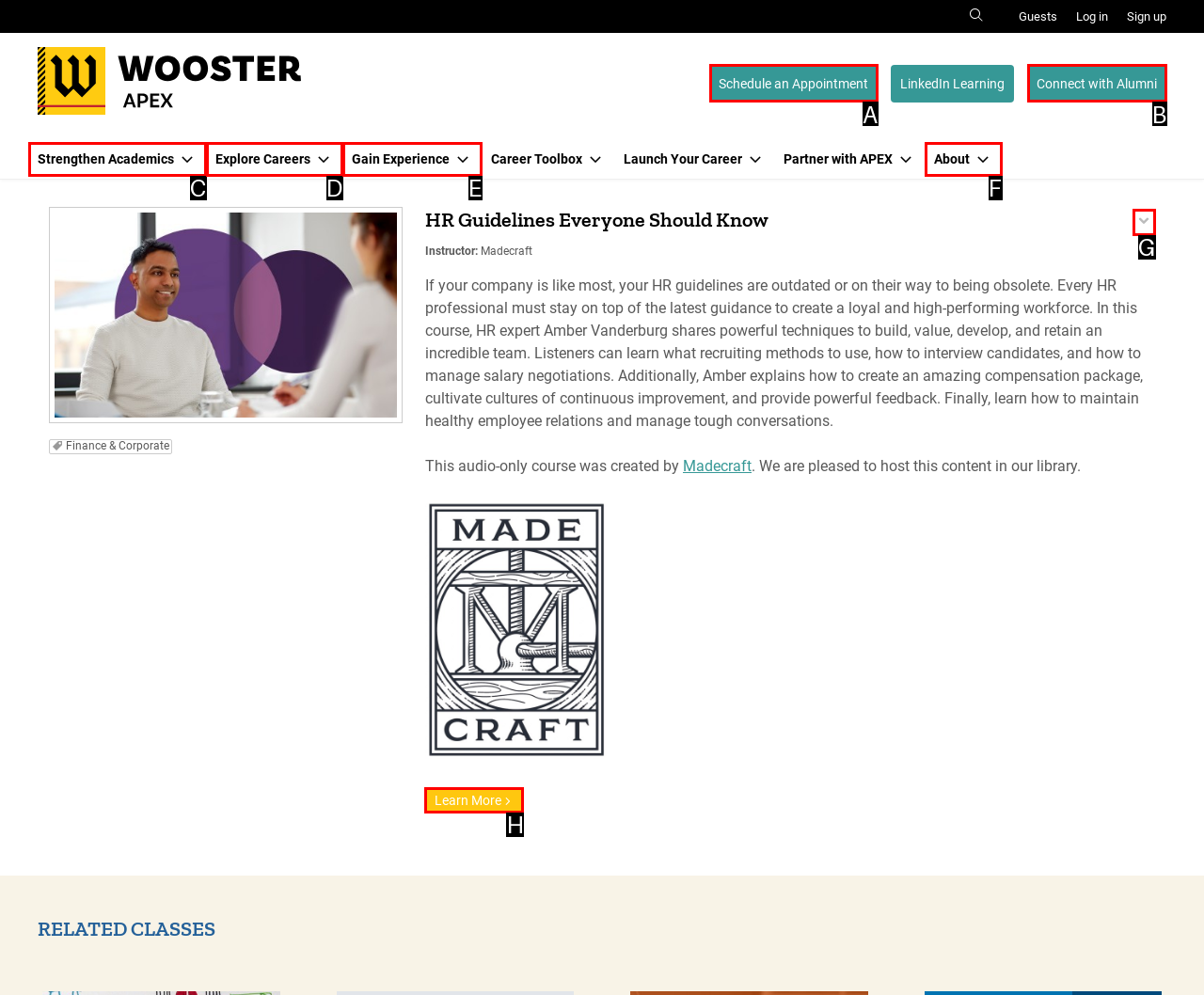Point out the HTML element I should click to achieve the following task: Learn more about the course Provide the letter of the selected option from the choices.

H